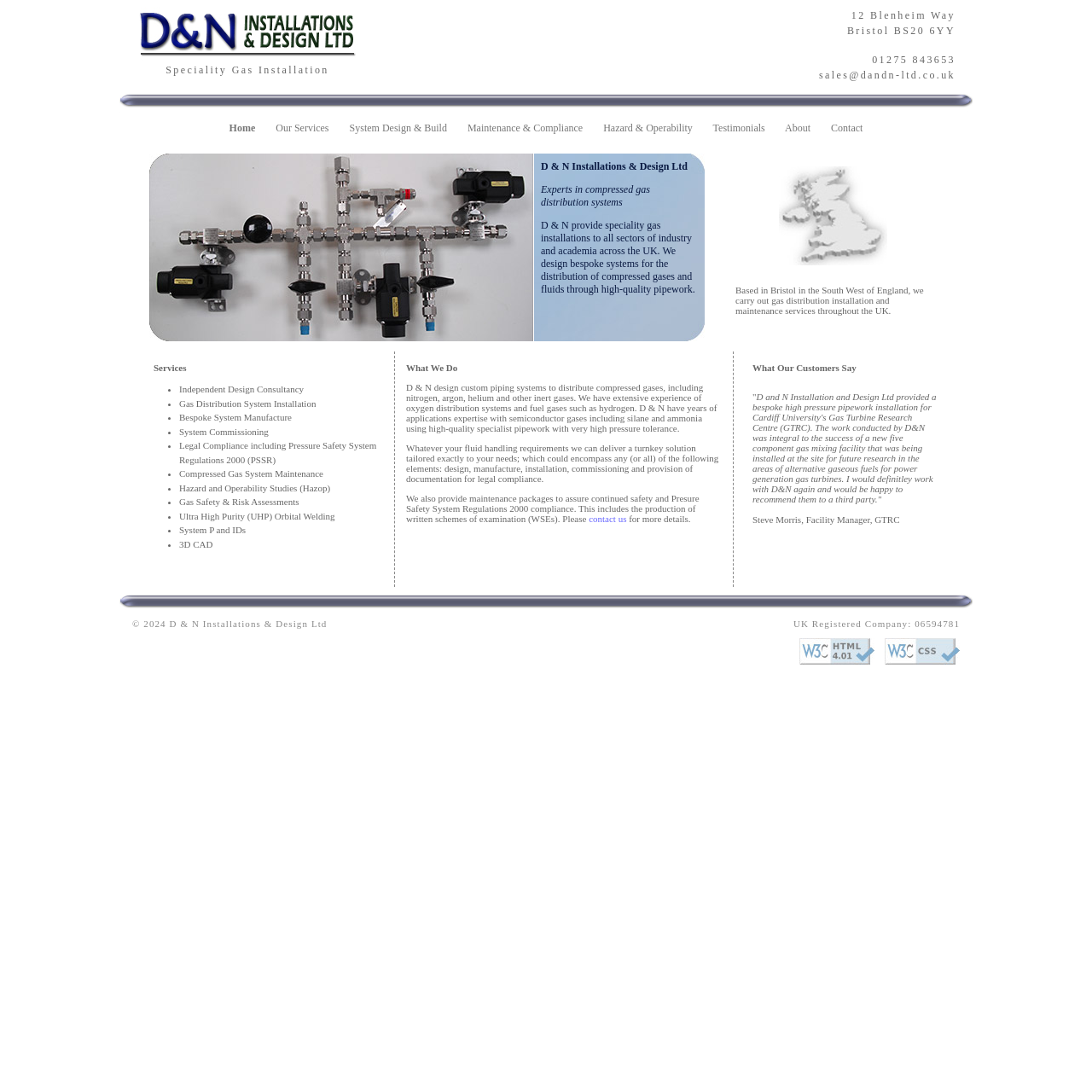Convey a detailed summary of the webpage, mentioning all key elements.

The webpage is about D & N Installations & Design Ltd, a company specializing in speciality gas installations. At the top, there is a heading "Speciality Gas Installation" with a link and an image beside it. Below this, the company's address and contact information are displayed.

On the left side, there is a navigation menu with links to different sections of the website, including "Home", "Our Services", "System Design & Build", "Maintenance & Compliance", "Hazard & Operability", "Testimonials", "About", and "Contact".

In the main content area, there are several sections. The first section has an image of high-quality stainless steel pipework and a heading "Experts in compressed gas distribution systems". Below this, there is a paragraph describing the company's services, including designing bespoke systems for the distribution of compressed gases and fluids through high-quality pipework.

The next section has a heading "Services" and lists the company's services, including independent design consultancy, gas distribution system installation, bespoke system manufacture, system commissioning, and more.

Following this, there is a section with a heading "What We Do" and describes the company's expertise in designing custom piping systems to distribute compressed gases, including nitrogen, argon, helium, and other inert gases.

The next section has a heading "What Our Customers Say" and features a testimonial from a satisfied customer, Steve Morris, Facility Manager at GTRC, who praises the company's work on a bespoke high-pressure pipework installation.

At the bottom of the page, there is a footer section with copyright information, a link to the company's website, and a statement about being a UK-registered company. There are also links to validate the HTML and CSS code of the website.